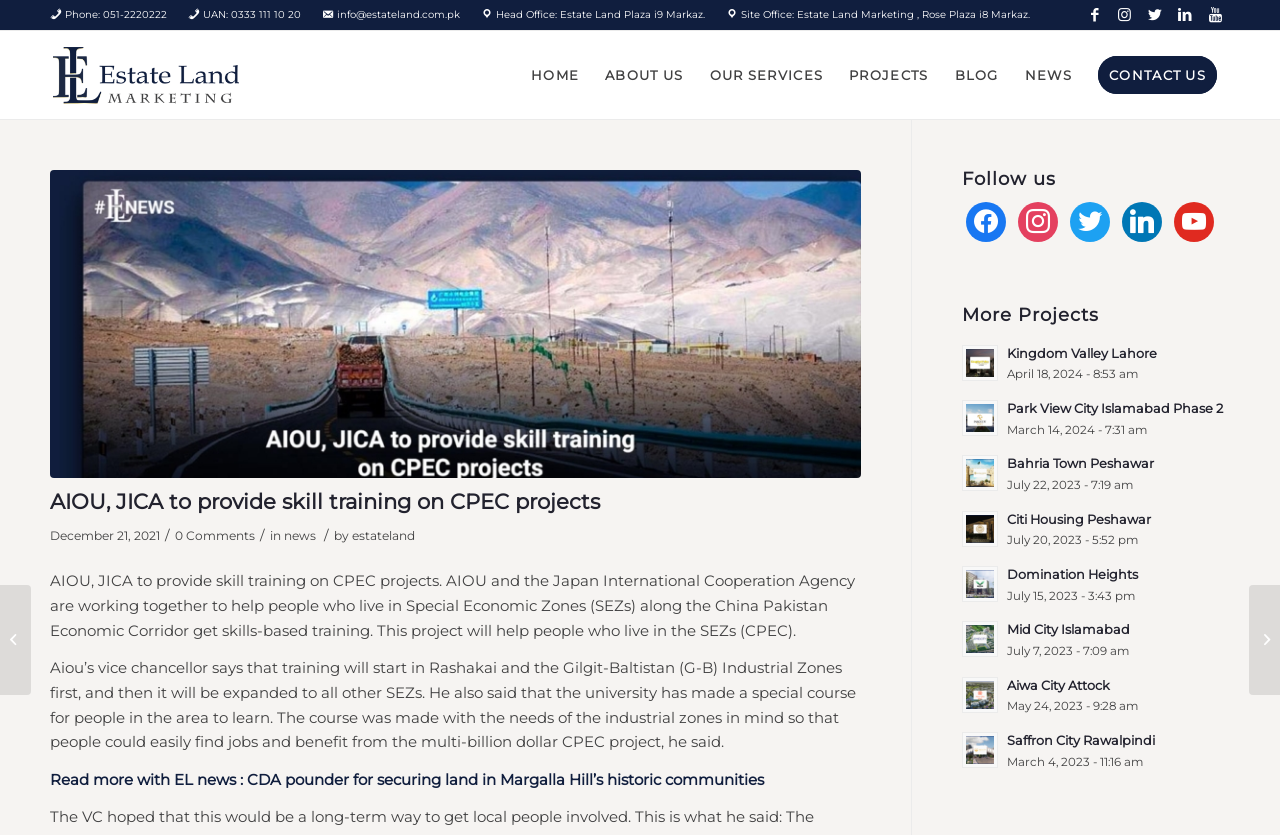Identify the bounding box coordinates of the region that should be clicked to execute the following instruction: "Check the news about CDA pounder for securing land in Margalla Hill’s historic communities".

[0.193, 0.922, 0.597, 0.945]